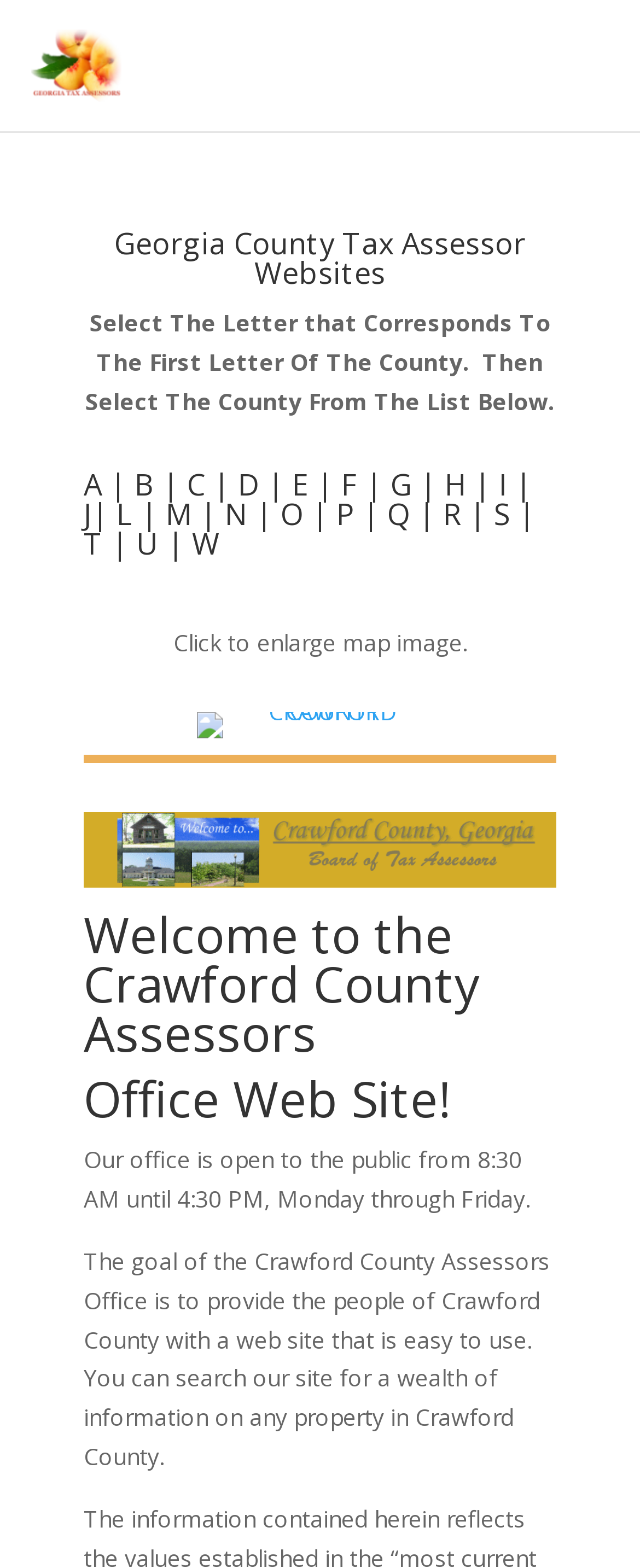Locate the bounding box coordinates of the element that should be clicked to execute the following instruction: "View Crawford County information".

[0.308, 0.461, 0.692, 0.48]